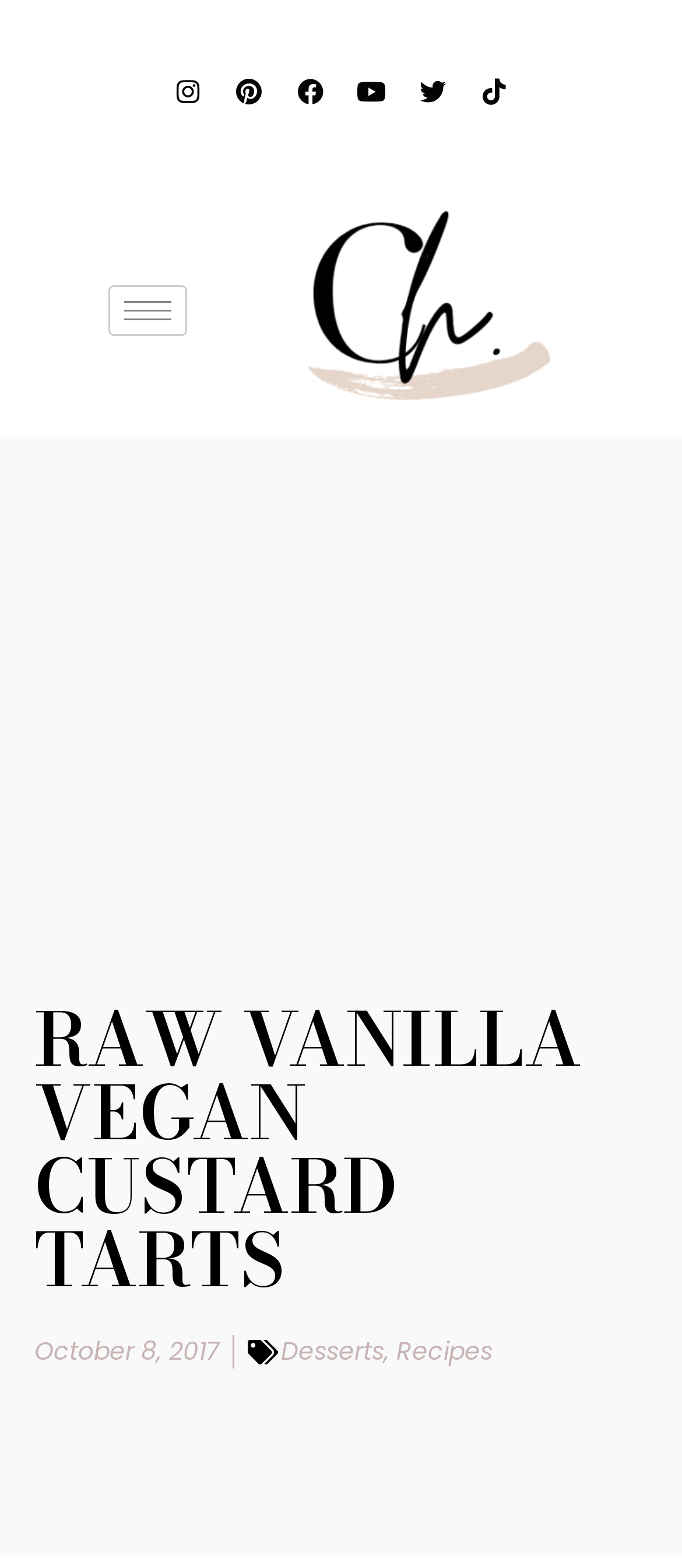What is the date of the recipe?
Please ensure your answer is as detailed and informative as possible.

I found the date of the recipe by looking at the static text element located at [0.05, 0.851, 0.322, 0.873] which contains the text 'October 8, 2017'.